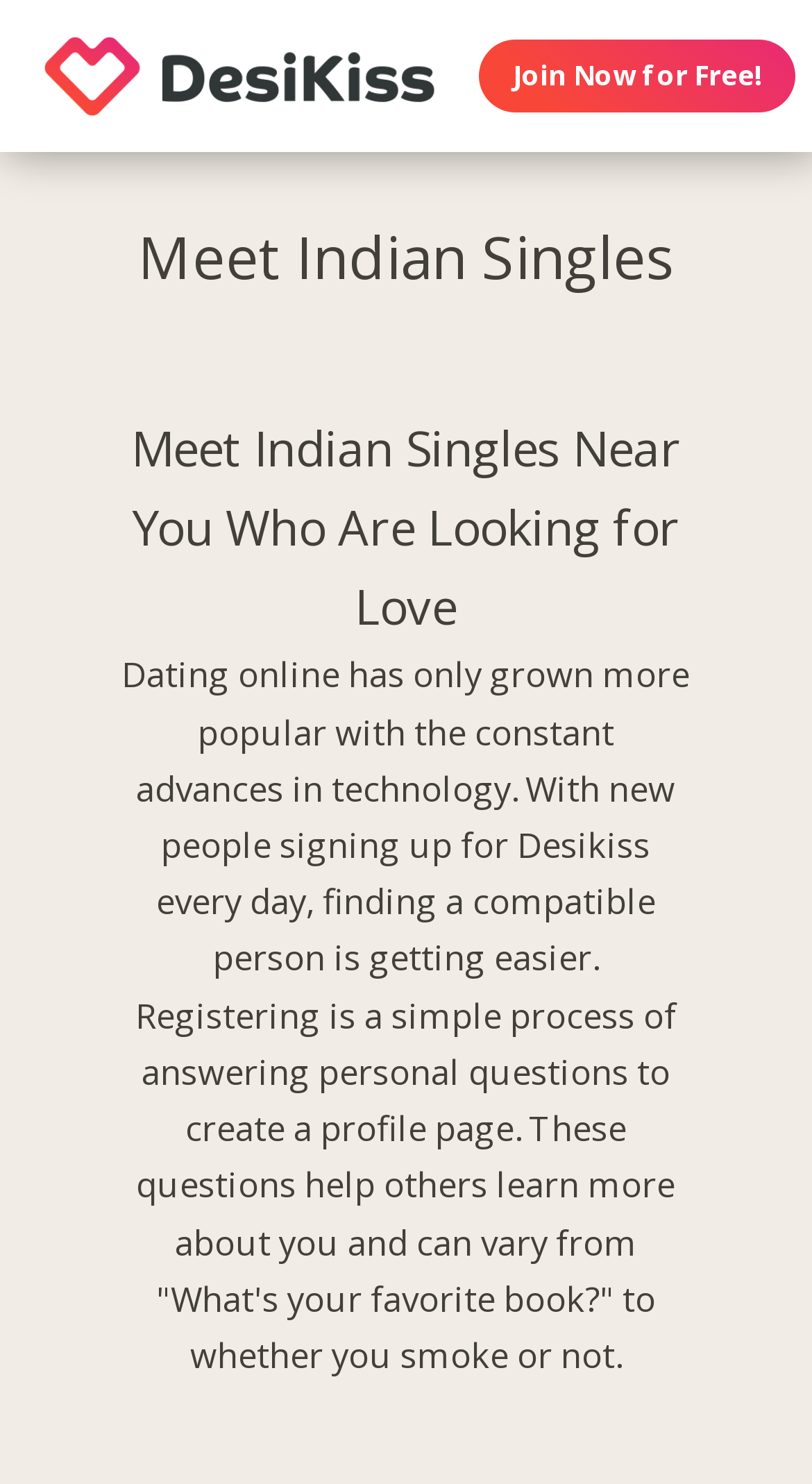Provide your answer in a single word or phrase: 
Is registration on the website free?

Yes